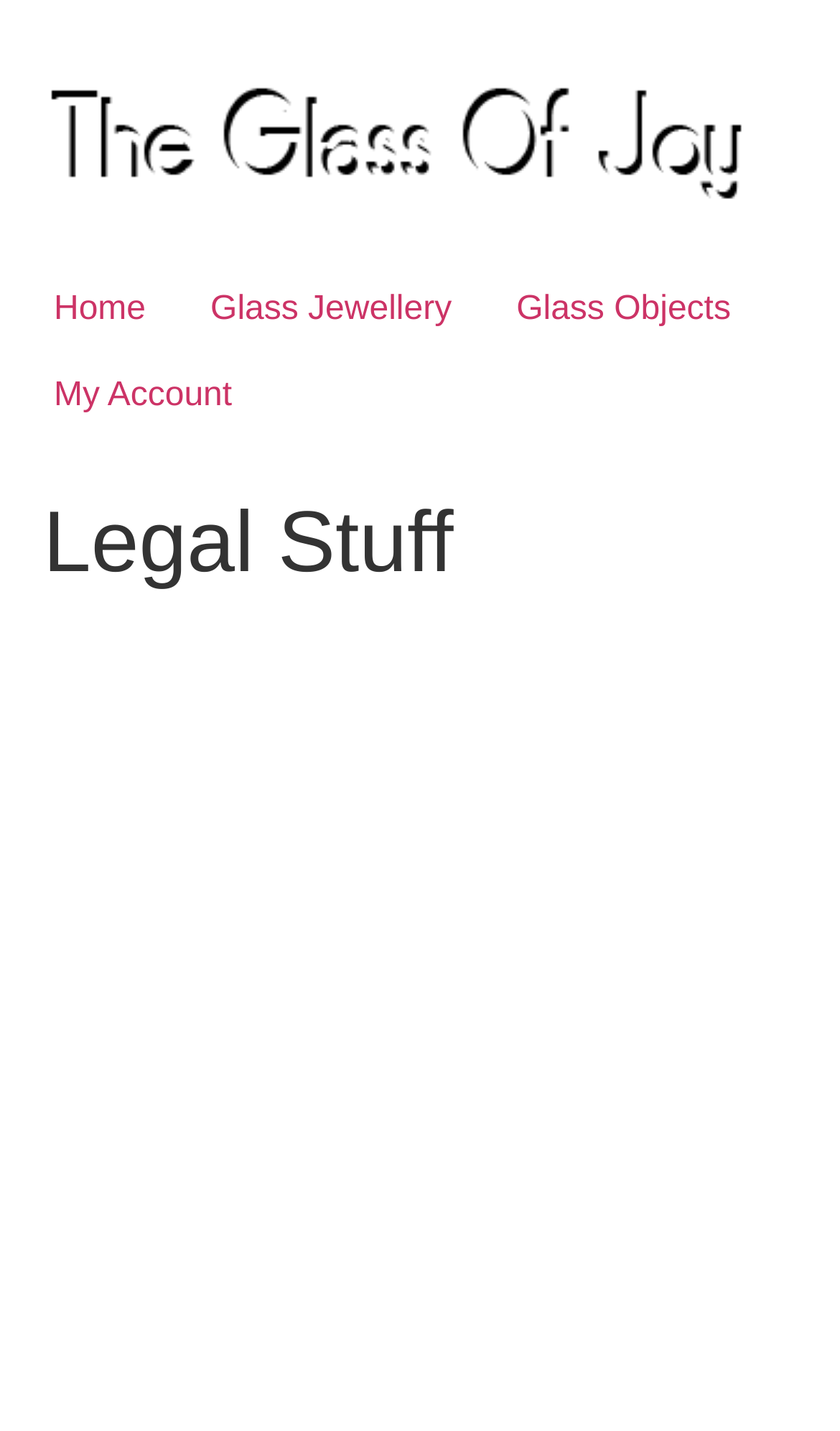Determine the bounding box coordinates for the UI element with the following description: "My Account". The coordinates should be four float numbers between 0 and 1, represented as [left, top, right, bottom].

[0.026, 0.247, 0.315, 0.307]